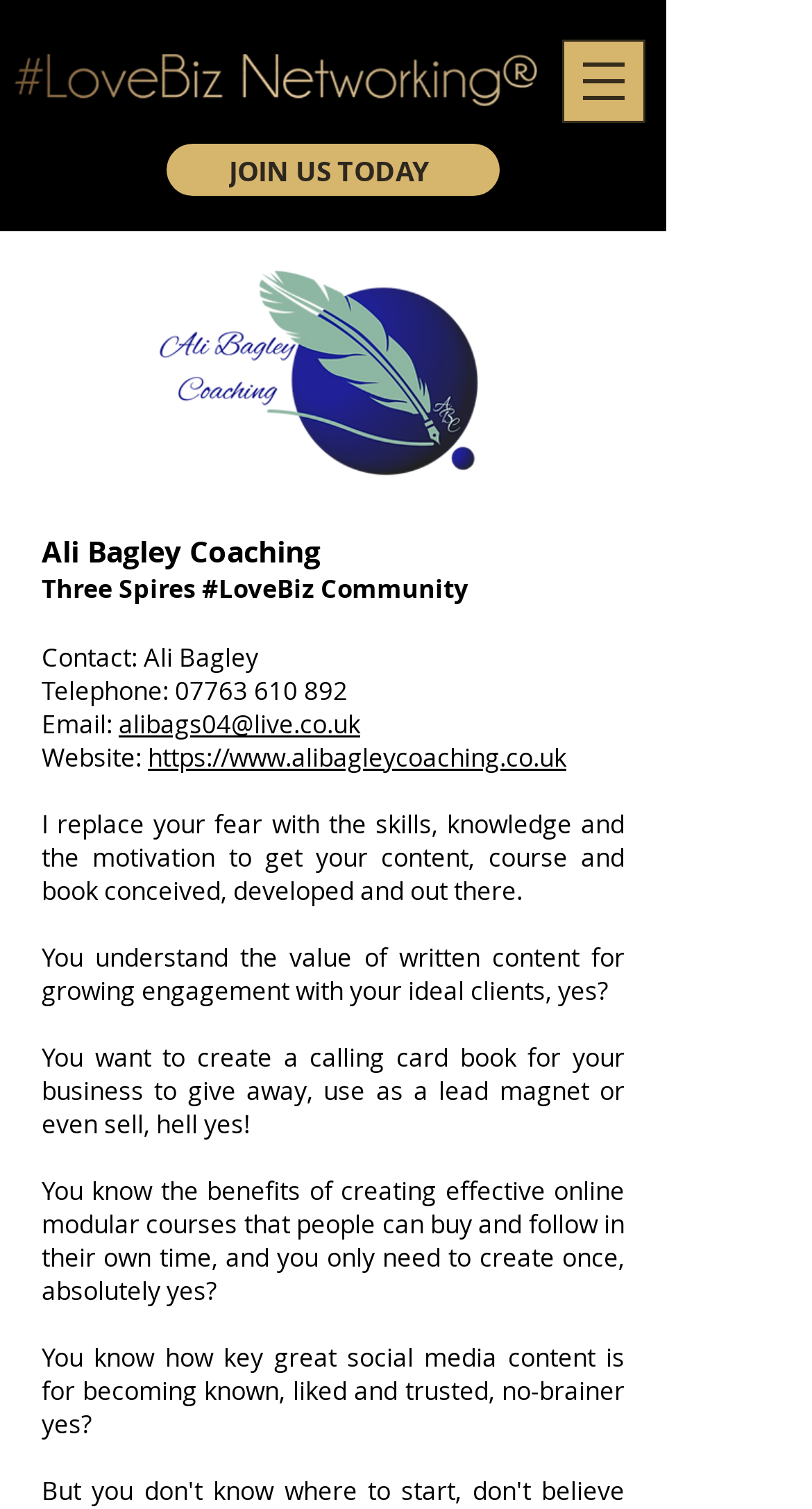What type of content does the coach help with?
From the details in the image, provide a complete and detailed answer to the question.

The type of content the coach helps with can be found in the static text element with the text 'I replace your fear with the skills, knowledge and the motivation to get your content, course and book conceived, developed and out there.' which is located in the main section of the webpage.